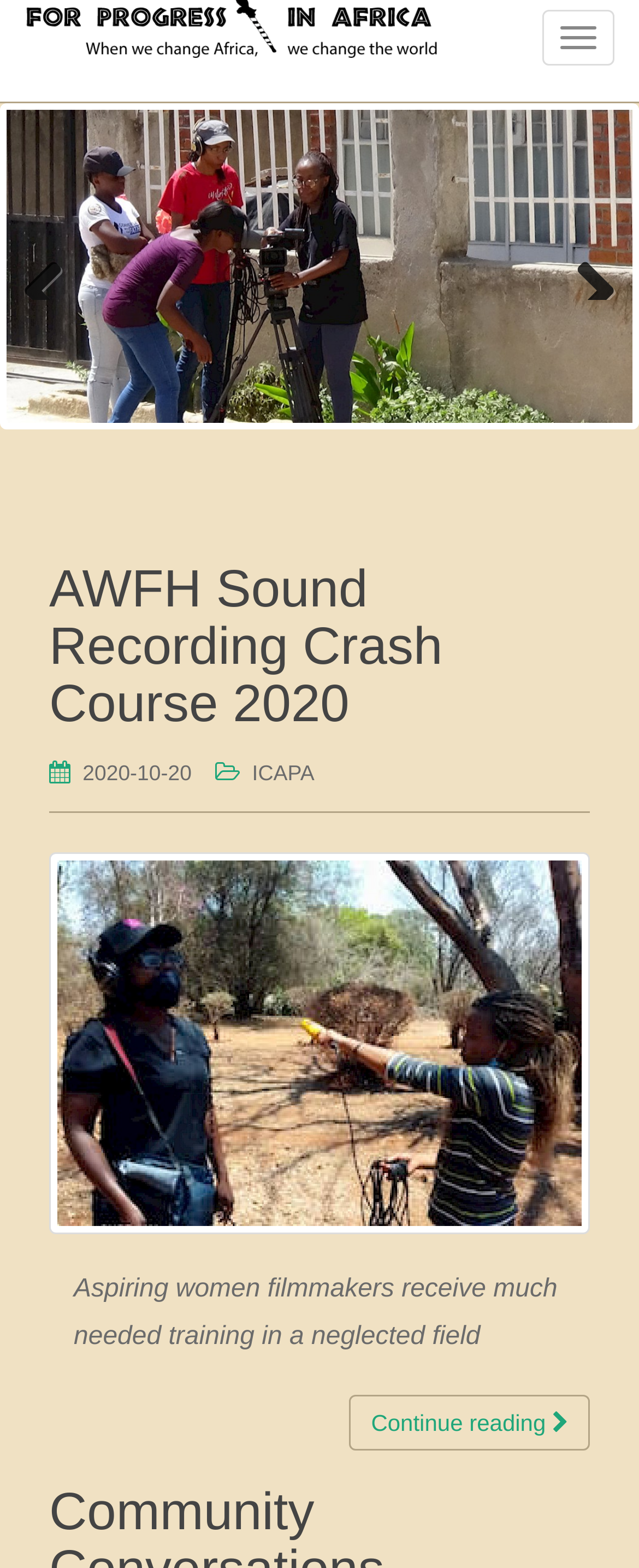Extract the bounding box for the UI element that matches this description: "Latest Articles".

None